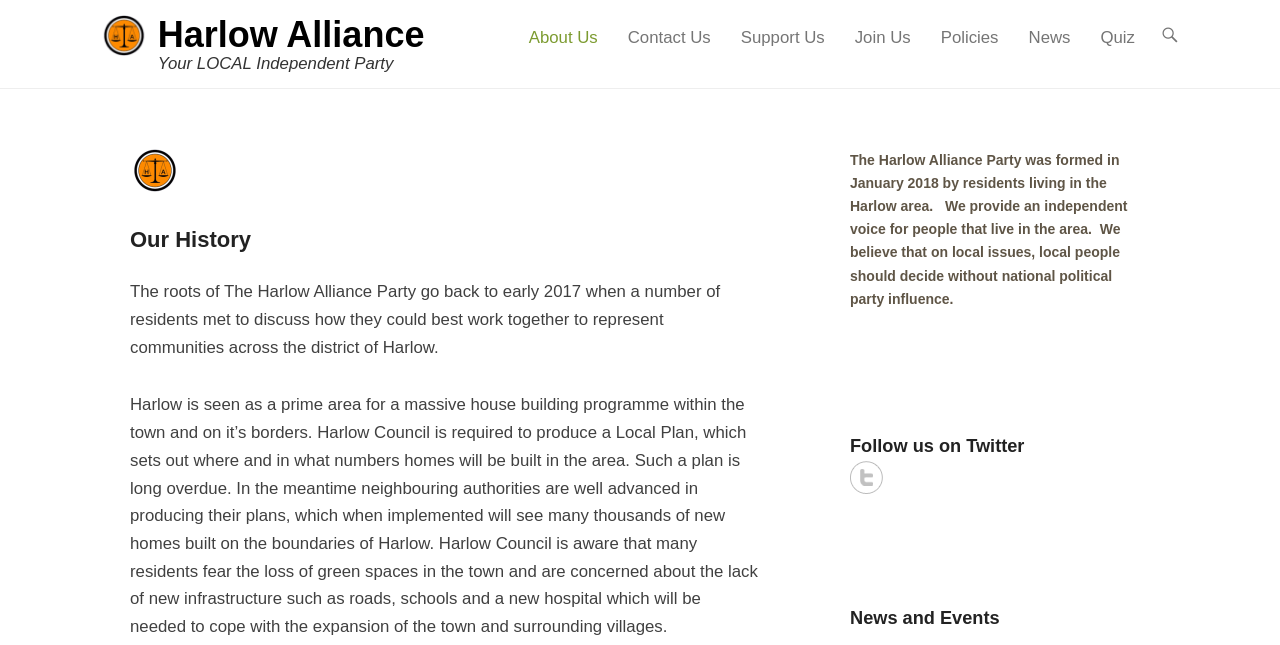Please find the bounding box for the UI component described as follows: "title="Permalink to Our History"".

[0.102, 0.231, 0.594, 0.298]